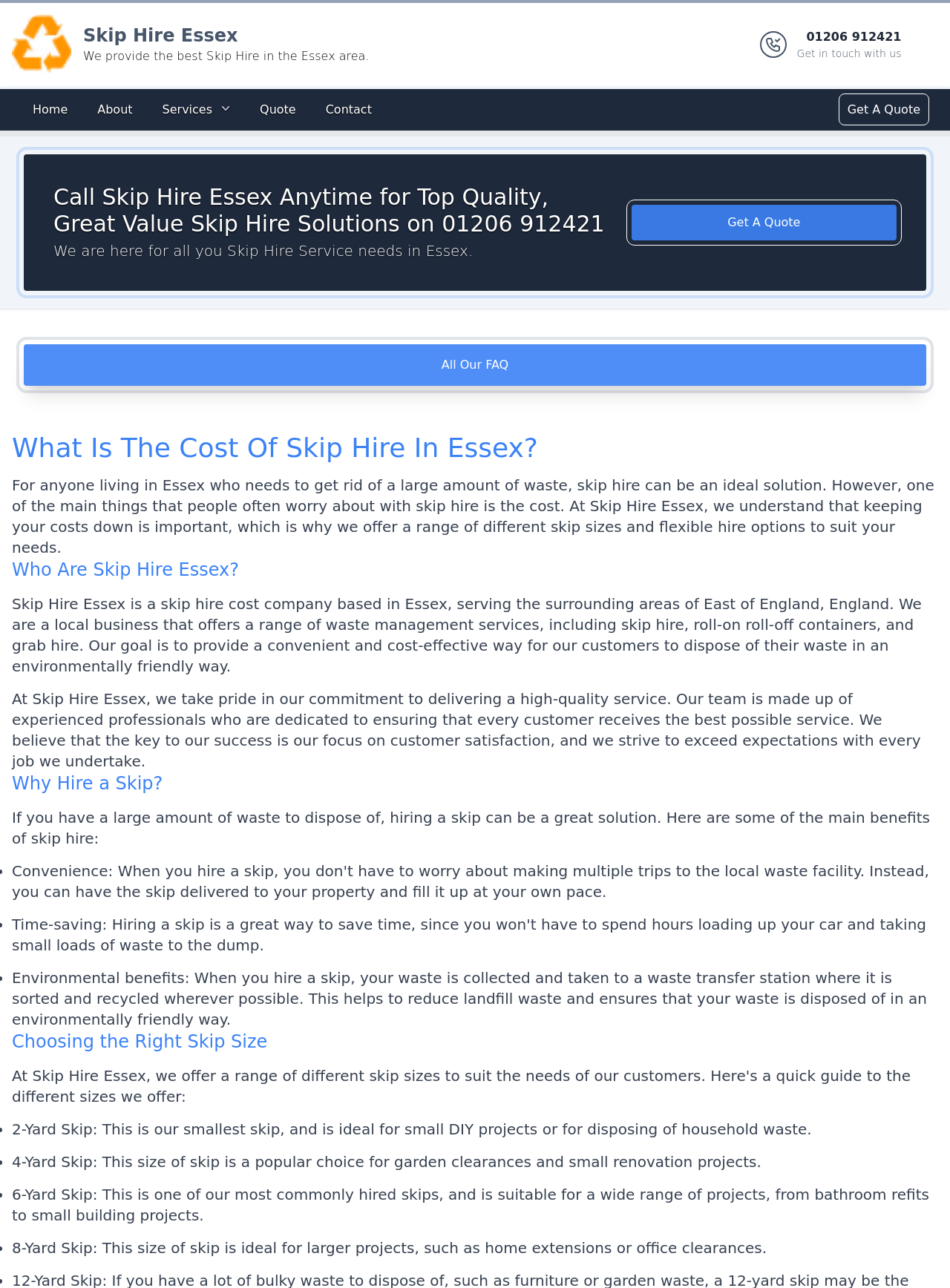Specify the bounding box coordinates of the region I need to click to perform the following instruction: "Click the 'Services' dropdown menu". The coordinates must be four float numbers in the range of 0 to 1, i.e., [left, top, right, bottom].

[0.161, 0.074, 0.252, 0.097]